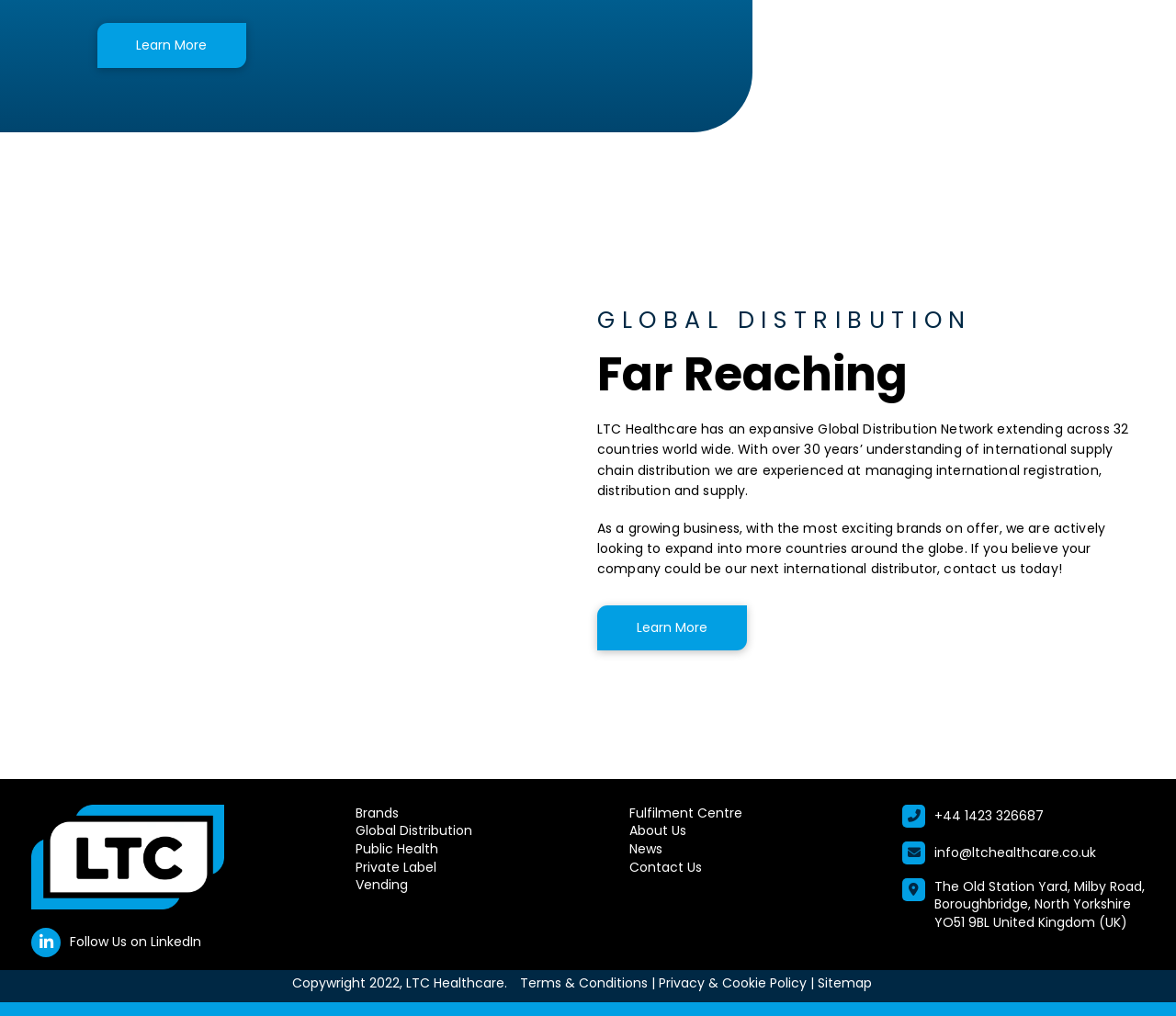Give a short answer to this question using one word or a phrase:
How many links are present in the footer section?

11